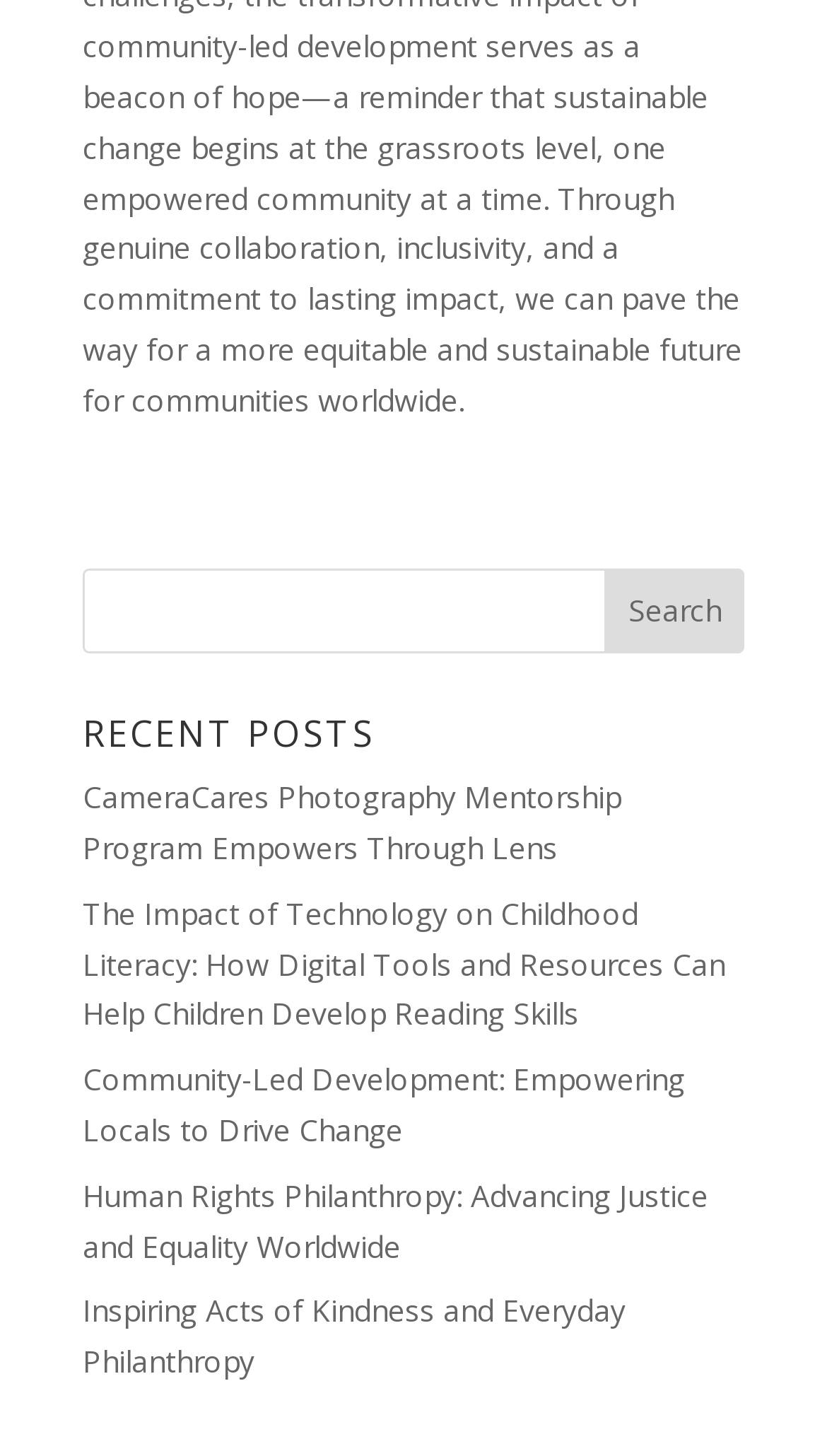How many recent posts are displayed?
Could you please answer the question thoroughly and with as much detail as possible?

Below the 'RECENT POSTS' heading, there are five links to different posts, indicating that five recent posts are displayed on the webpage.